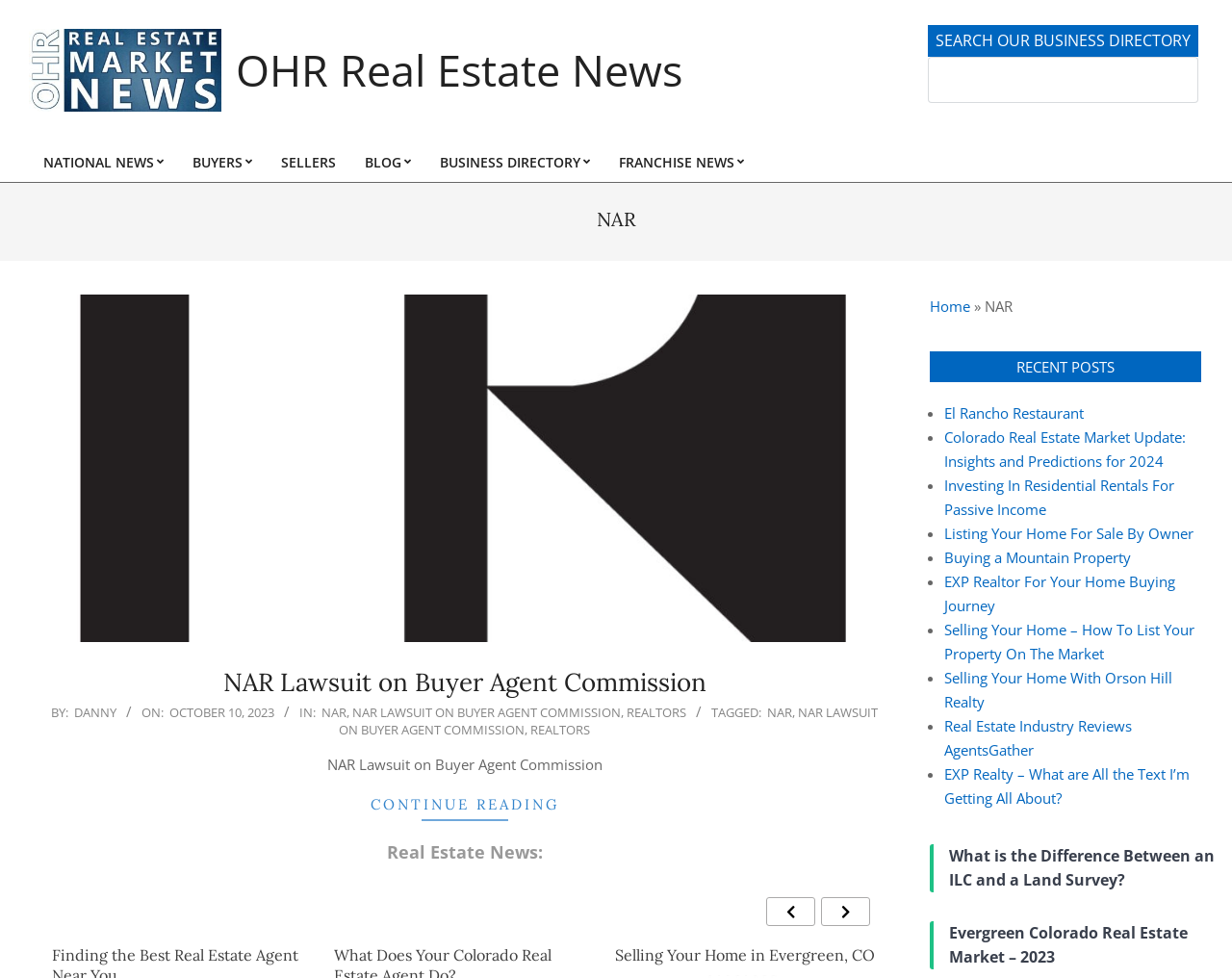Find the bounding box coordinates of the clickable region needed to perform the following instruction: "Visit Microcontrollers & Microprocessors". The coordinates should be provided as four float numbers between 0 and 1, i.e., [left, top, right, bottom].

None